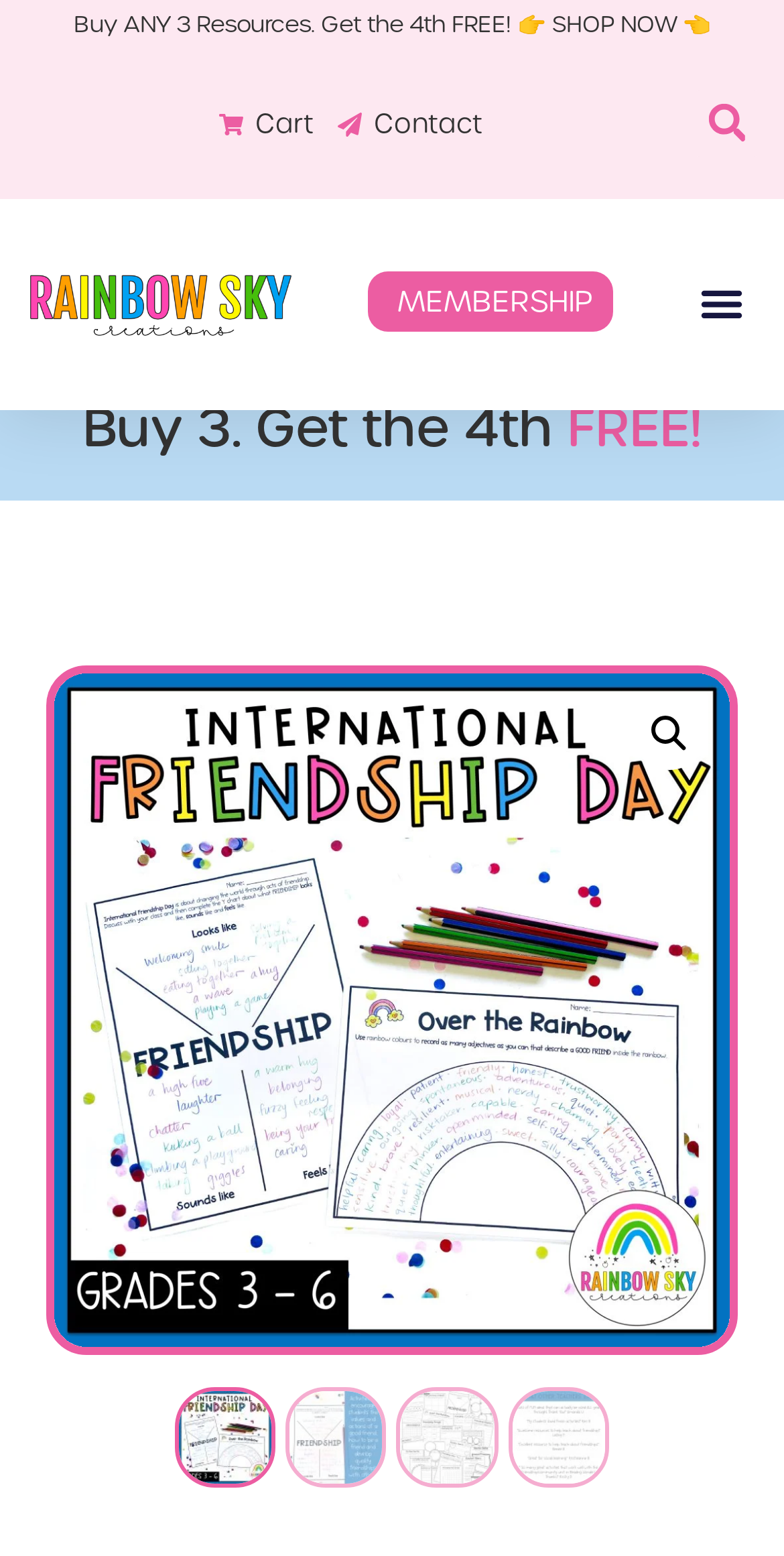How many images are at the bottom?
Look at the image and respond to the question as thoroughly as possible.

There are four images at the bottom of the webpage, which are arranged horizontally and have bounding box coordinates that indicate they are at the bottom of the page.